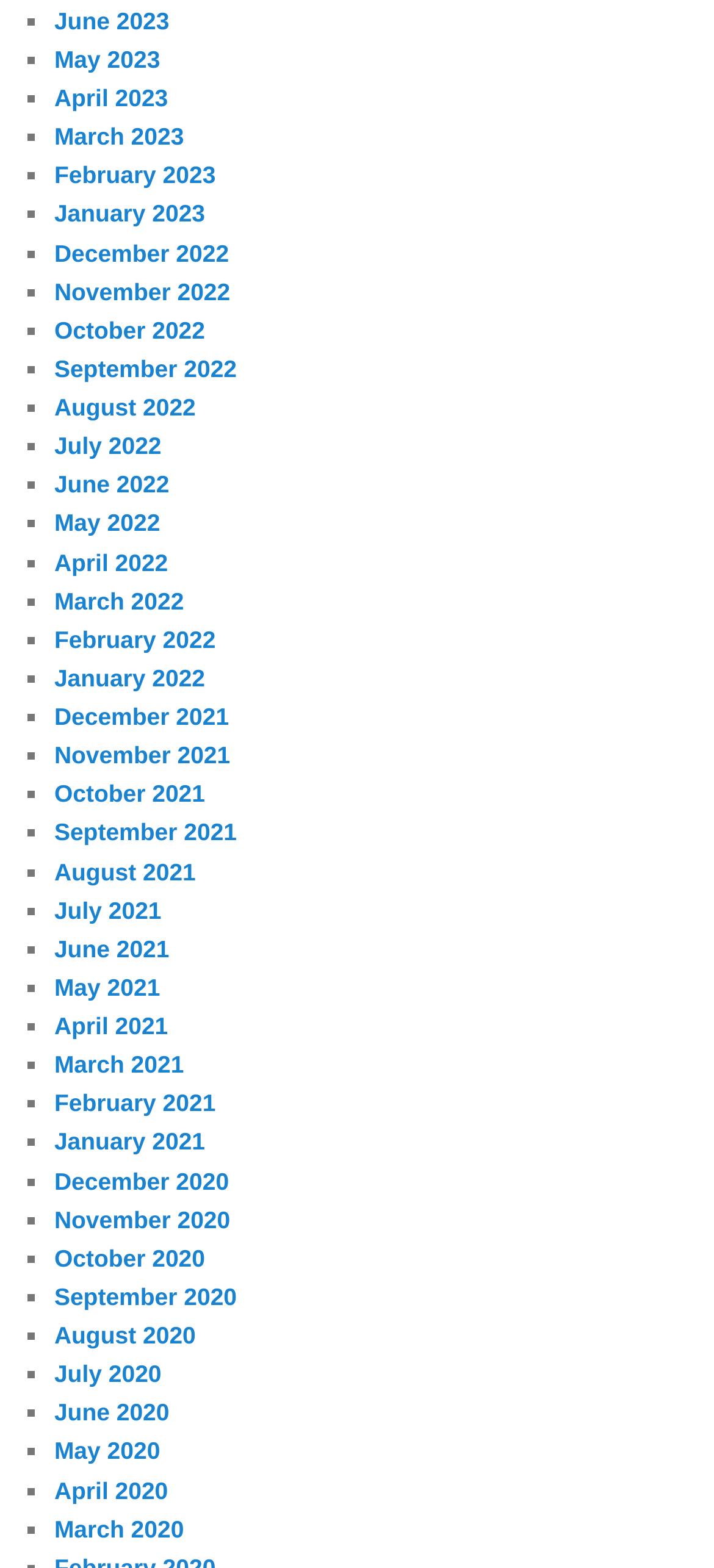Please specify the bounding box coordinates for the clickable region that will help you carry out the instruction: "View January 2021".

[0.076, 0.72, 0.287, 0.737]